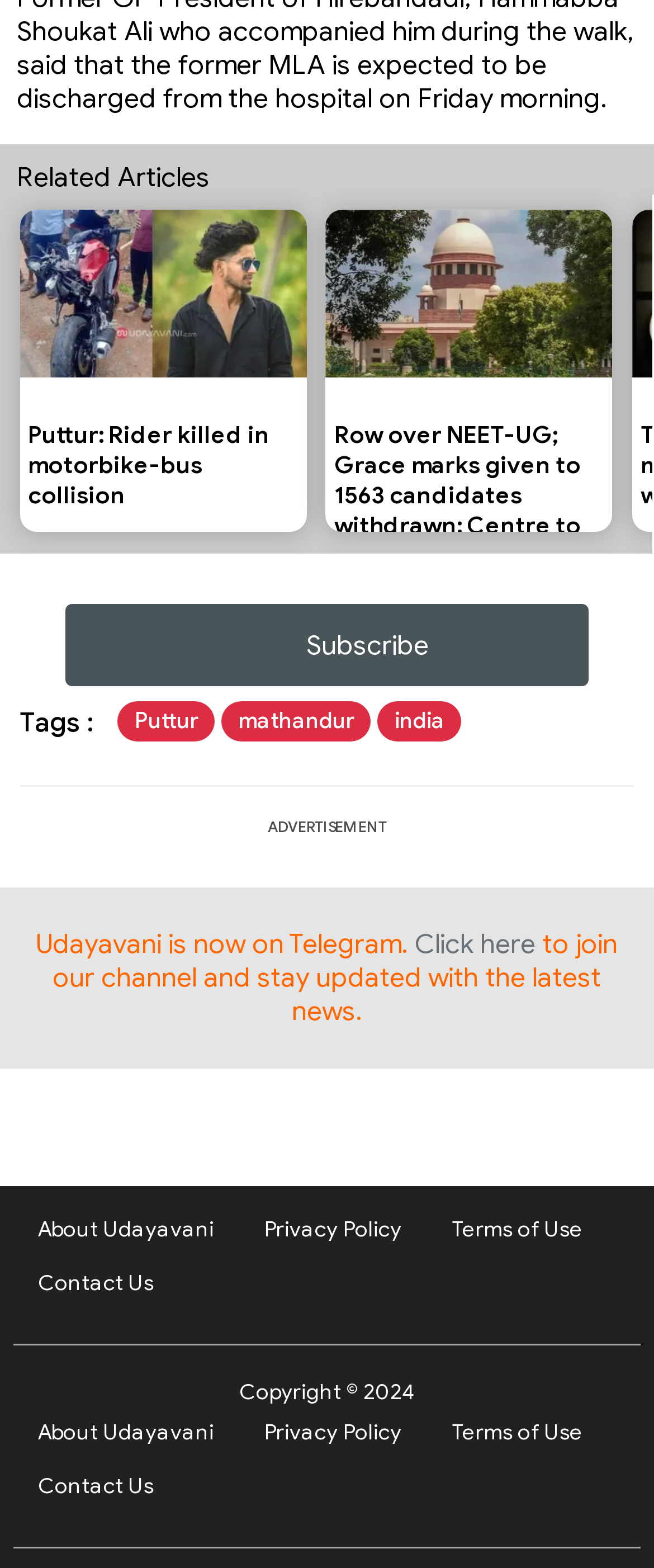Please find the bounding box coordinates of the clickable region needed to complete the following instruction: "Subscribe to the newsletter". The bounding box coordinates must consist of four float numbers between 0 and 1, i.e., [left, top, right, bottom].

[0.1, 0.385, 0.9, 0.438]